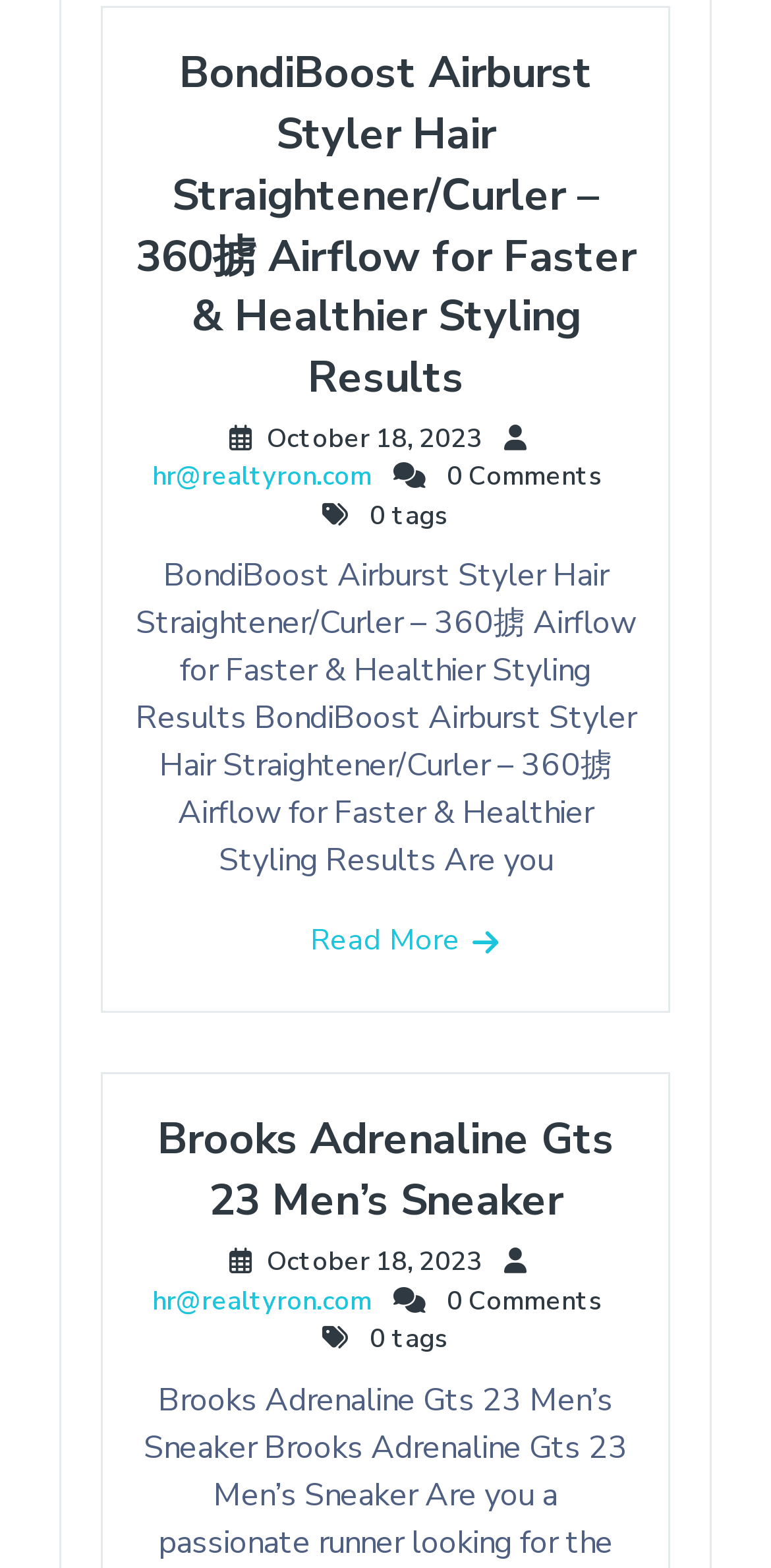Determine the bounding box coordinates for the UI element described. Format the coordinates as (top-left x, top-left y, bottom-right x, bottom-right y) and ensure all values are between 0 and 1. Element description: hr@realtyron.com

[0.197, 0.818, 0.482, 0.841]